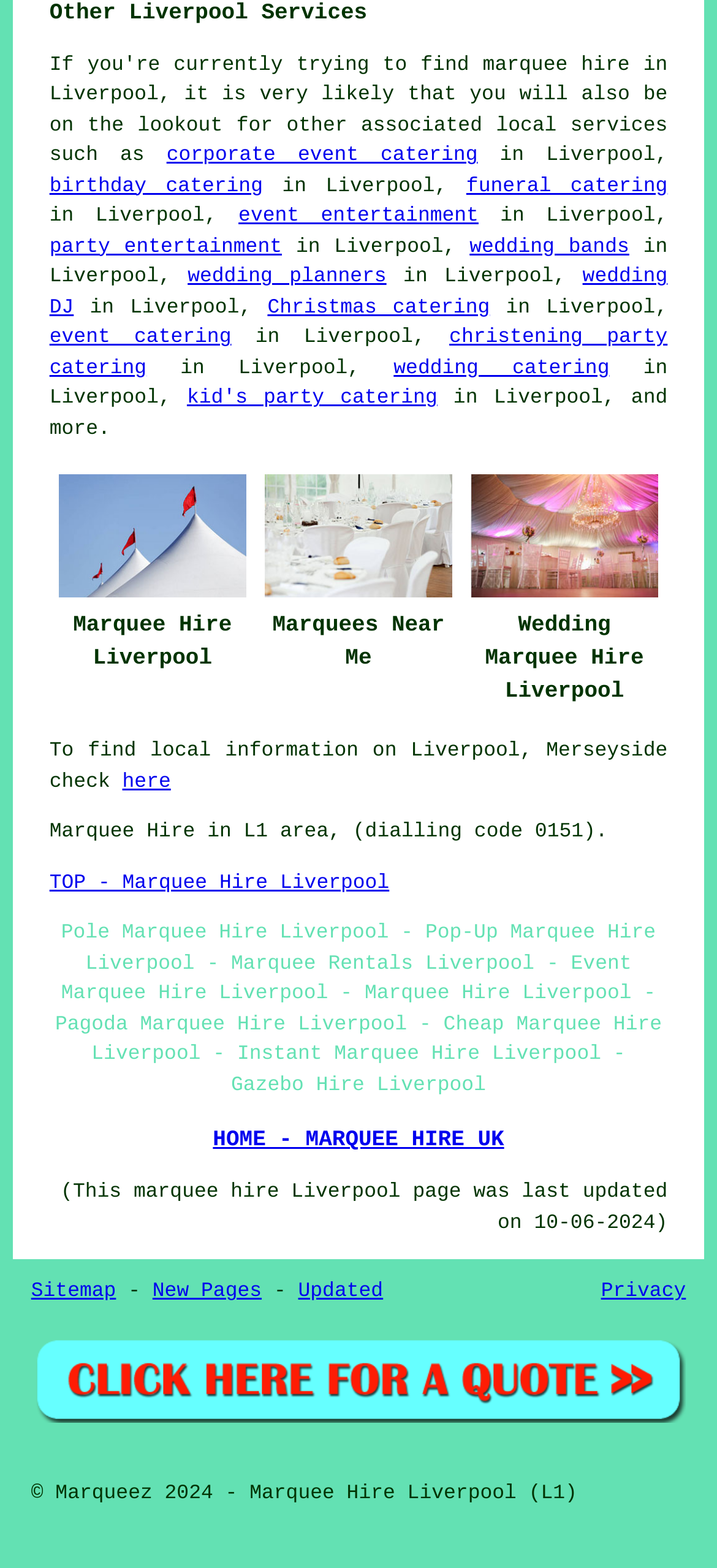What is the location of the marquee hire service?
Look at the screenshot and respond with a single word or phrase.

Liverpool, Merseyside